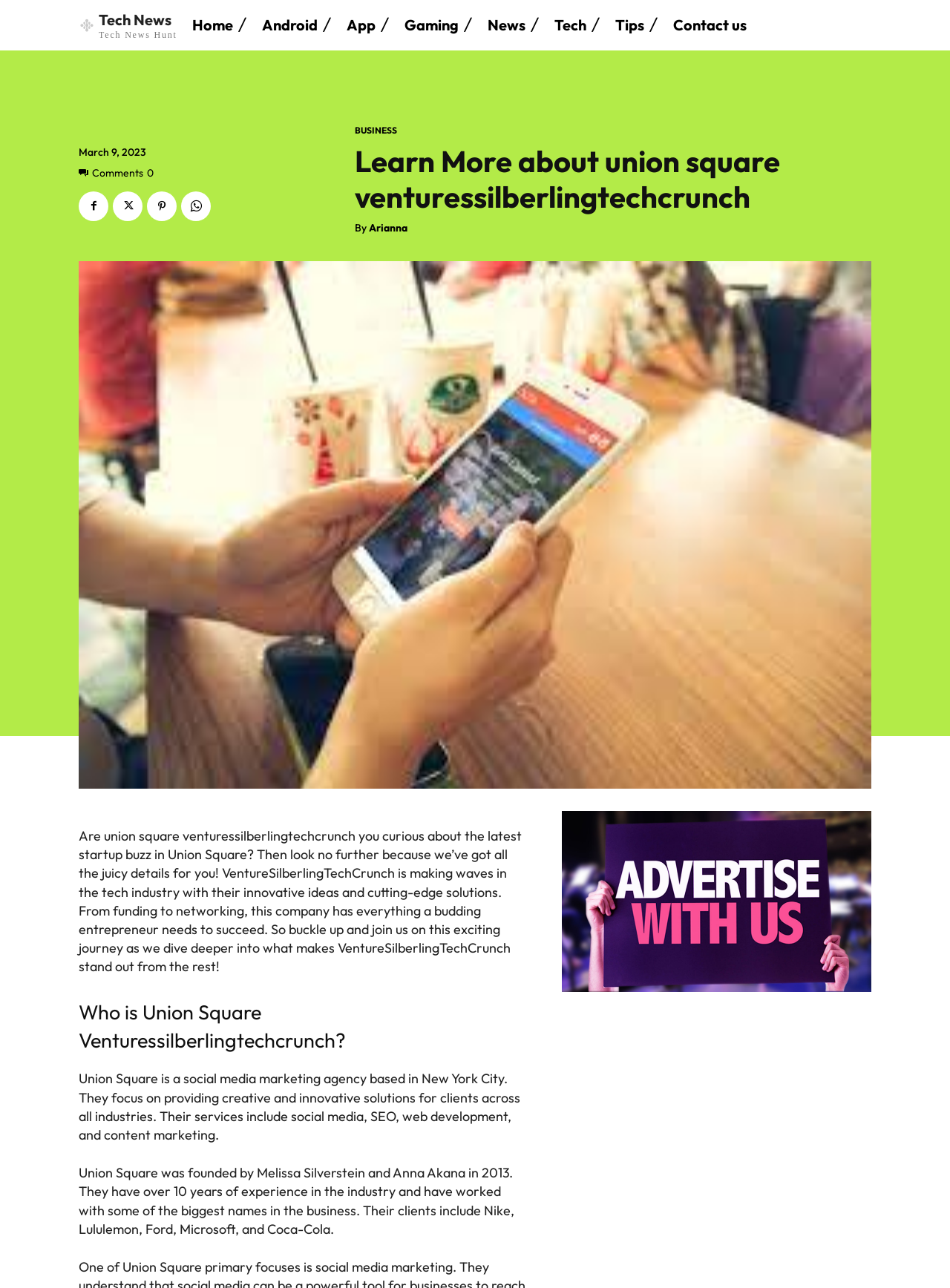Please provide a short answer using a single word or phrase for the question:
What type of services does Union Square offer?

social media, SEO, web development, and content marketing